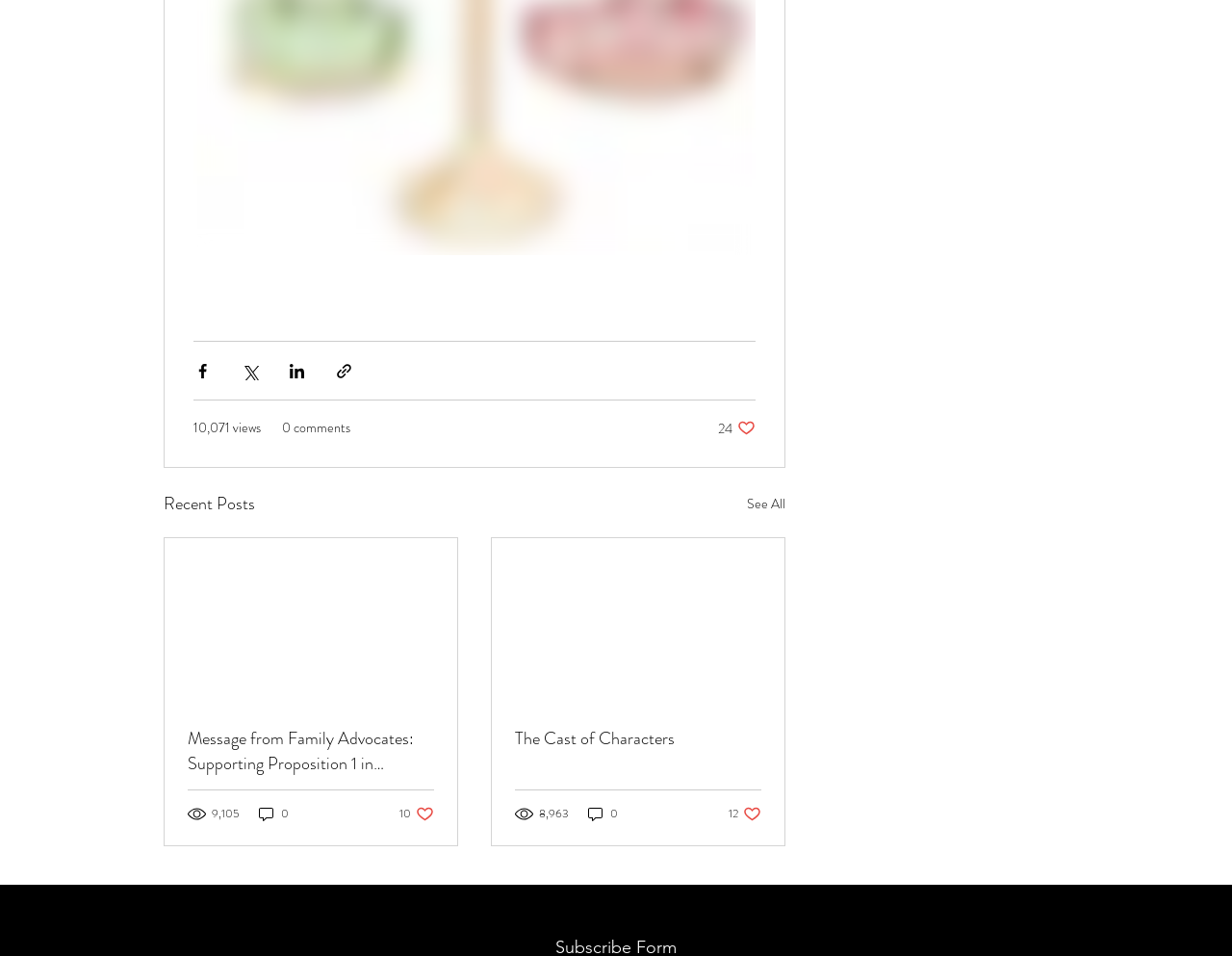Determine the bounding box coordinates of the region I should click to achieve the following instruction: "Read the article". Ensure the bounding box coordinates are four float numbers between 0 and 1, i.e., [left, top, right, bottom].

[0.399, 0.563, 0.637, 0.736]